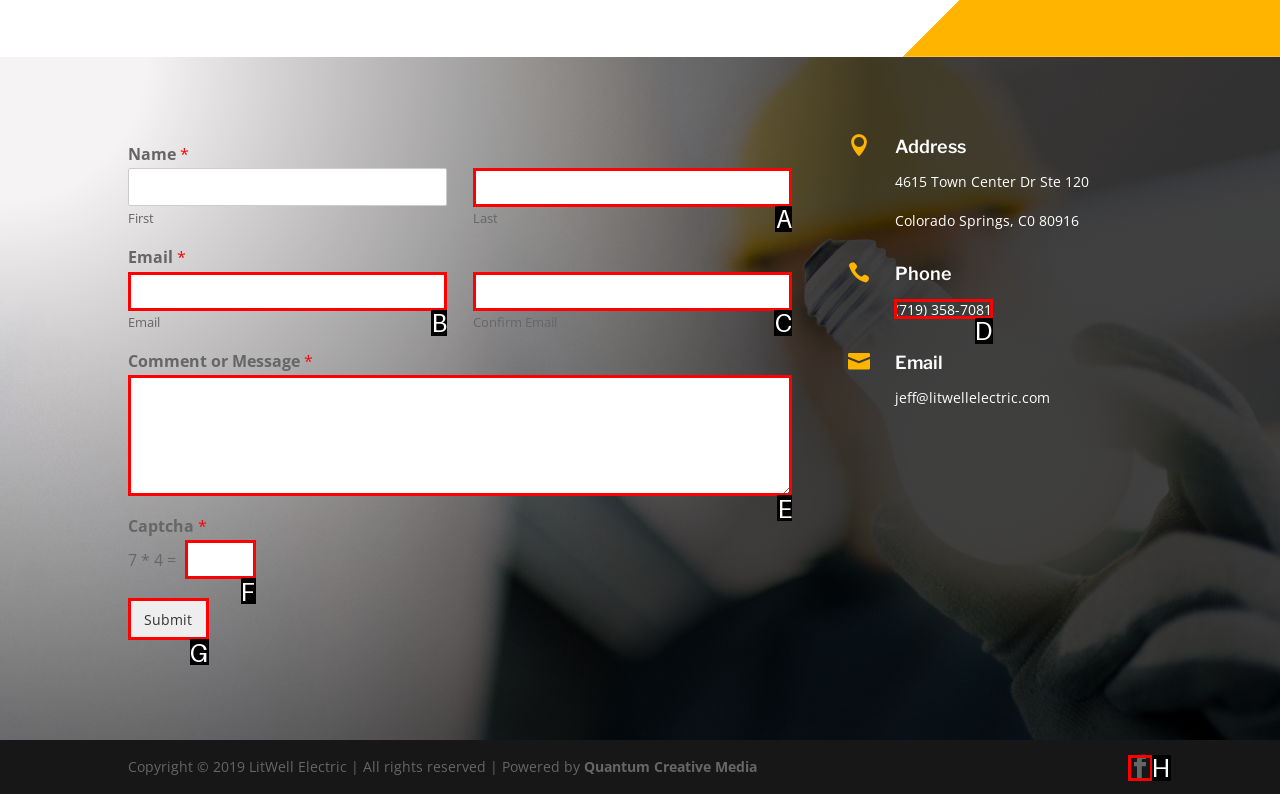Determine the letter of the UI element I should click on to complete the task: Click the phone number from the provided choices in the screenshot.

D